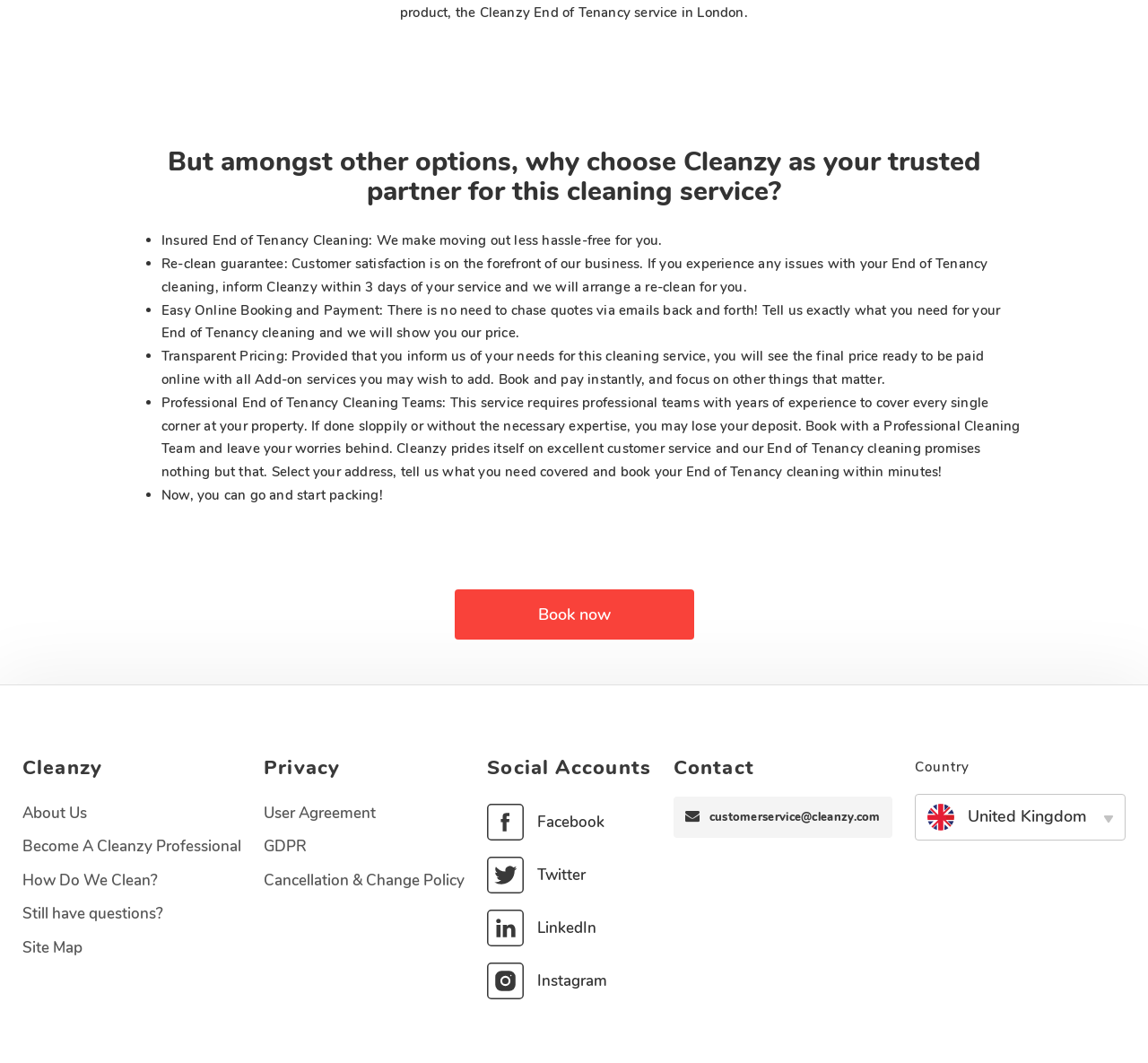What is the purpose of the 'Insured End of Tenancy Cleaning' service?
Provide a detailed answer to the question, using the image to inform your response.

The webpage explains that the Insured End of Tenancy Cleaning service is designed to make moving out less hassle-free for customers, implying that it helps to reduce the stress and complexity associated with end of tenancy cleaning.